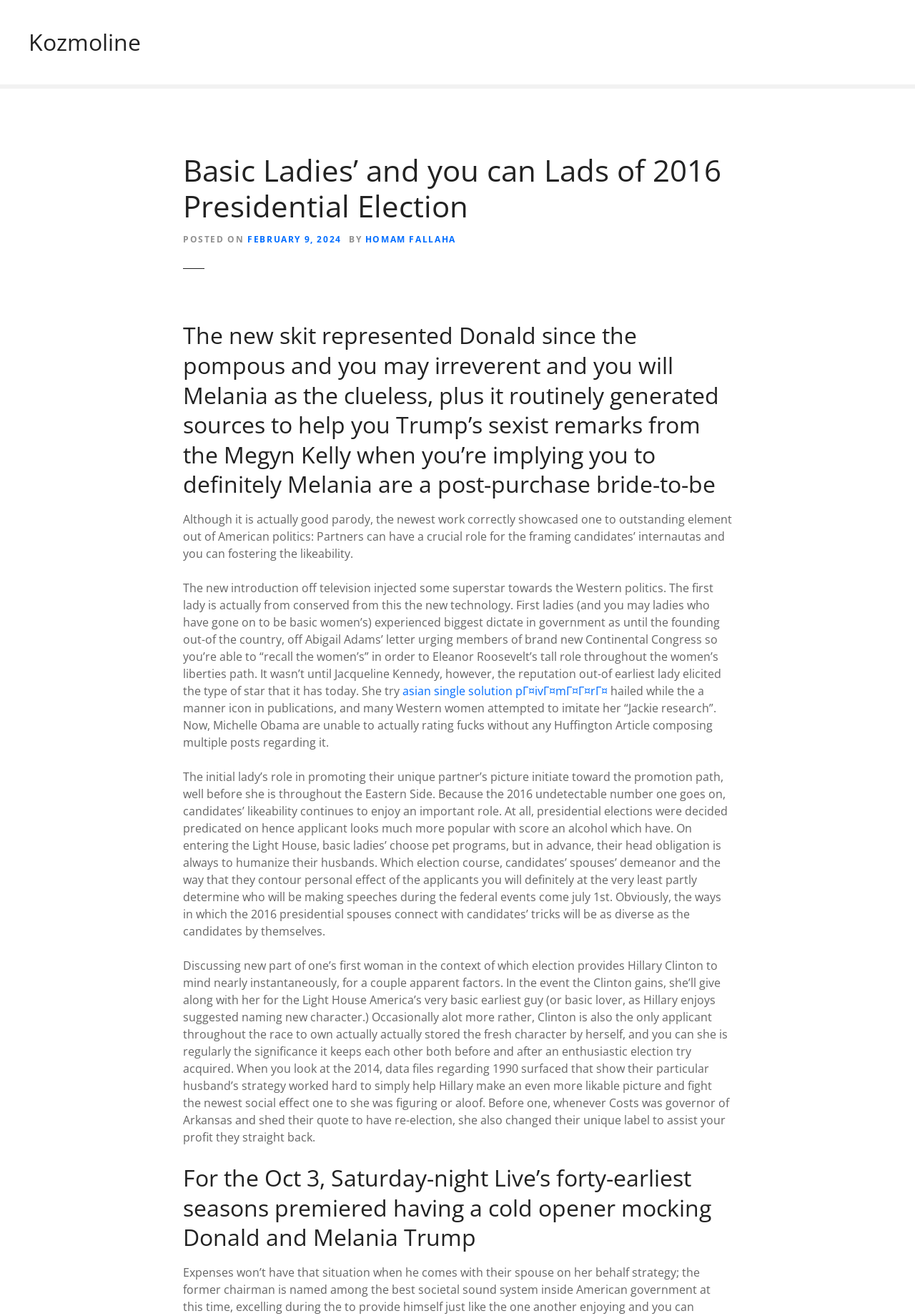Please answer the following query using a single word or phrase: 
What TV show is mentioned in the article?

Saturday Night Live